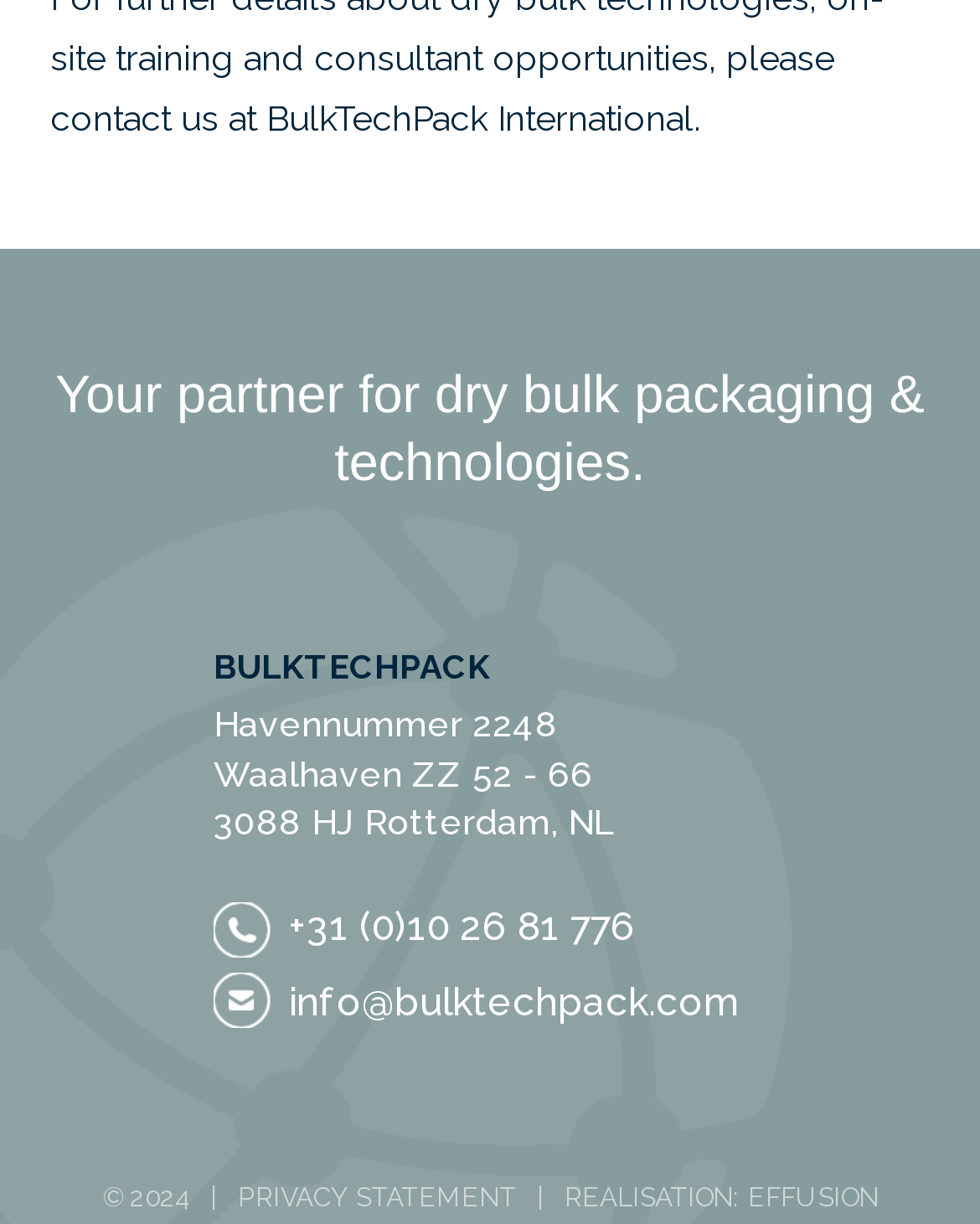Provide your answer in a single word or phrase: 
What is the address?

Waalhaven ZZ 52 - 66, 3088 HJ Rotterdam, NL